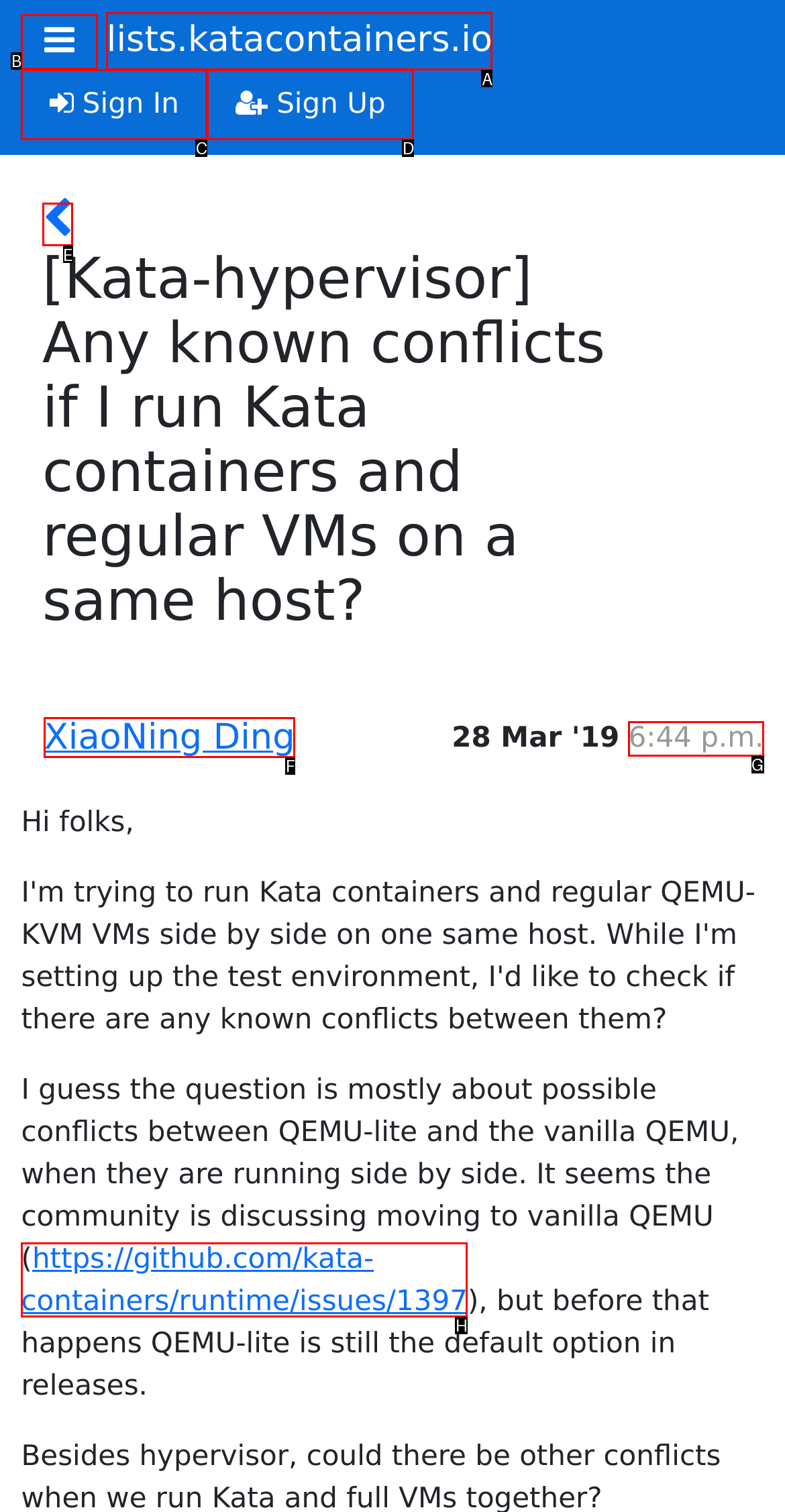Which UI element should be clicked to perform the following task: Check the sender's time? Answer with the corresponding letter from the choices.

G